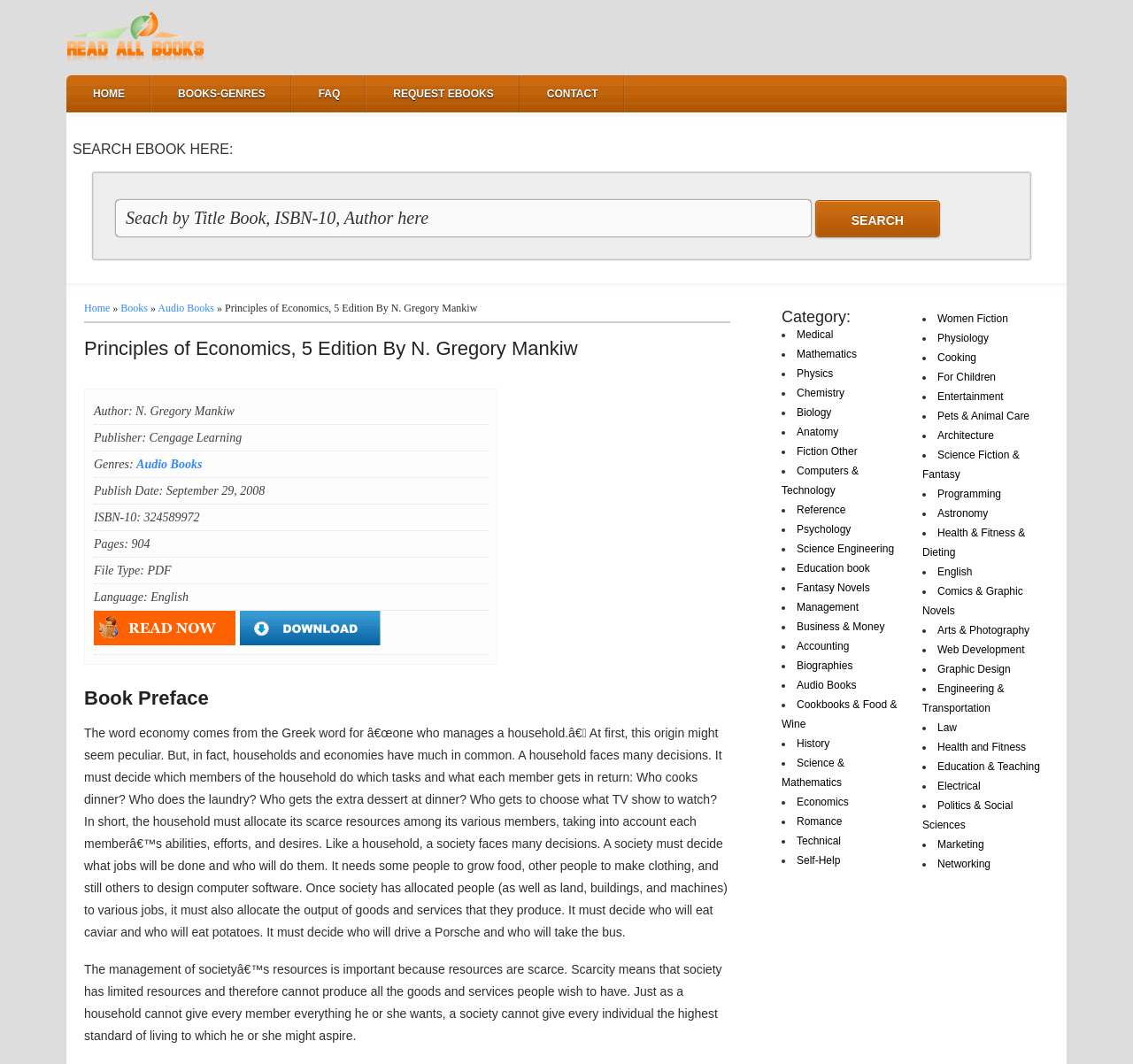Determine the bounding box coordinates of the region that needs to be clicked to achieve the task: "View more product details".

None